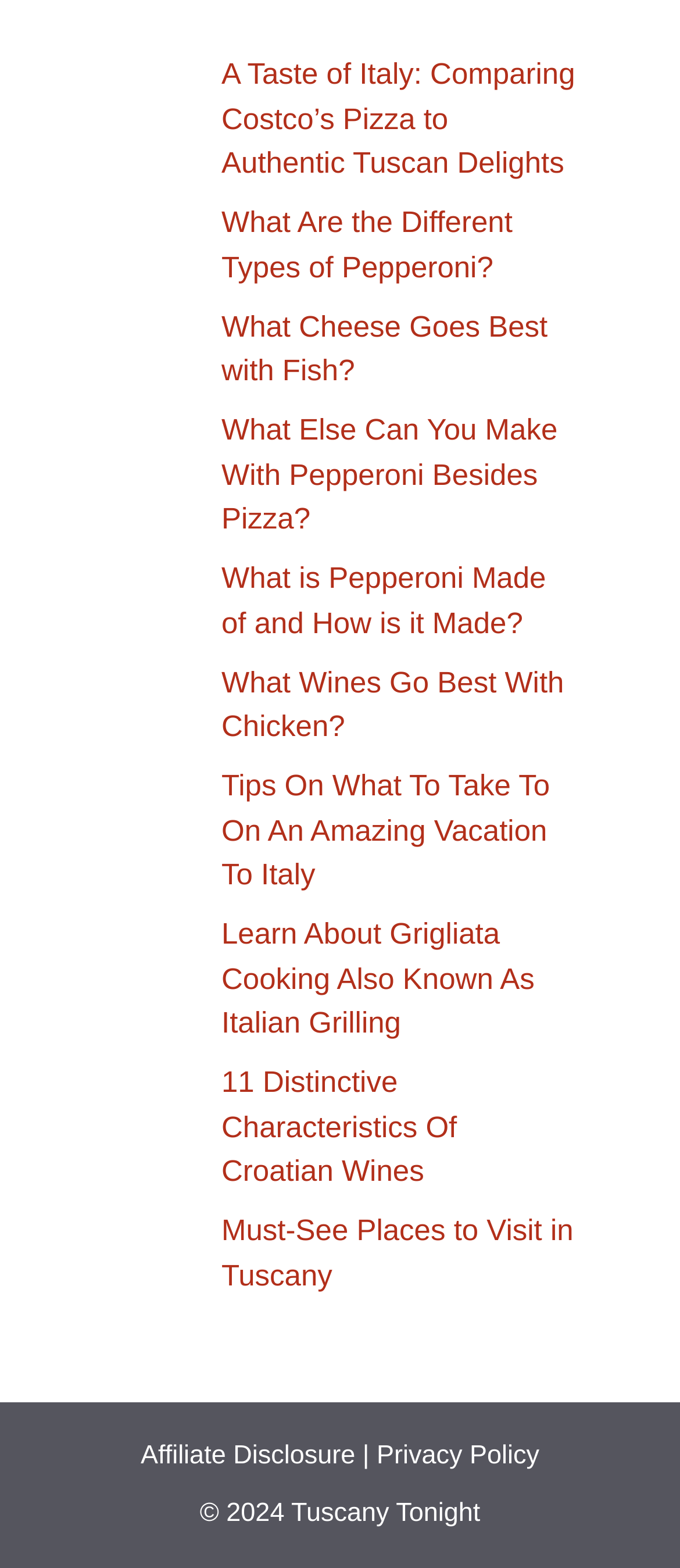Please find the bounding box coordinates of the element that needs to be clicked to perform the following instruction: "Click on the link to learn about comparing Costco's pizza to authentic Tuscan delights". The bounding box coordinates should be four float numbers between 0 and 1, represented as [left, top, right, bottom].

[0.154, 0.034, 0.282, 0.097]